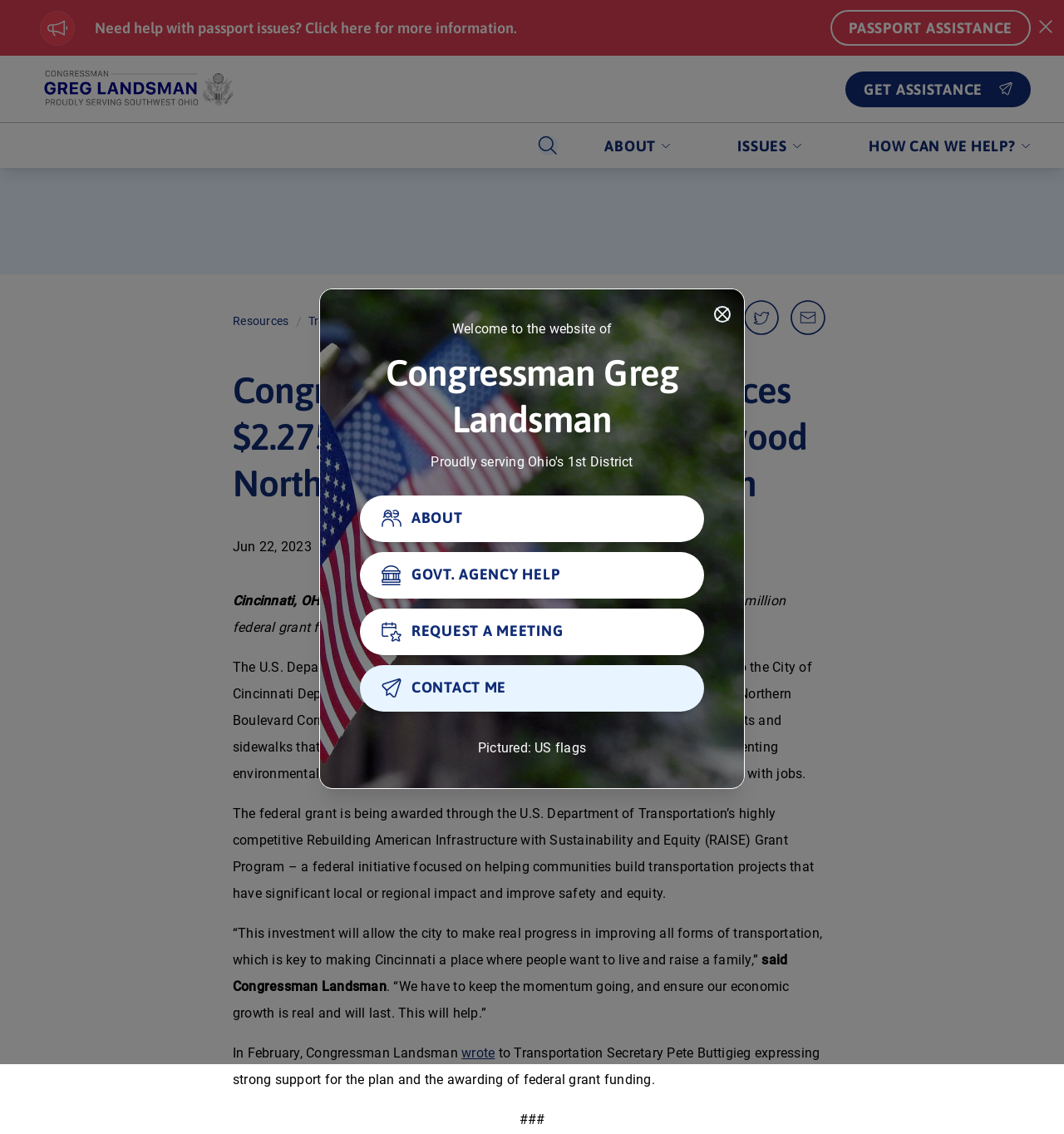Determine the title of the webpage and give its text content.

Welcome to the website of